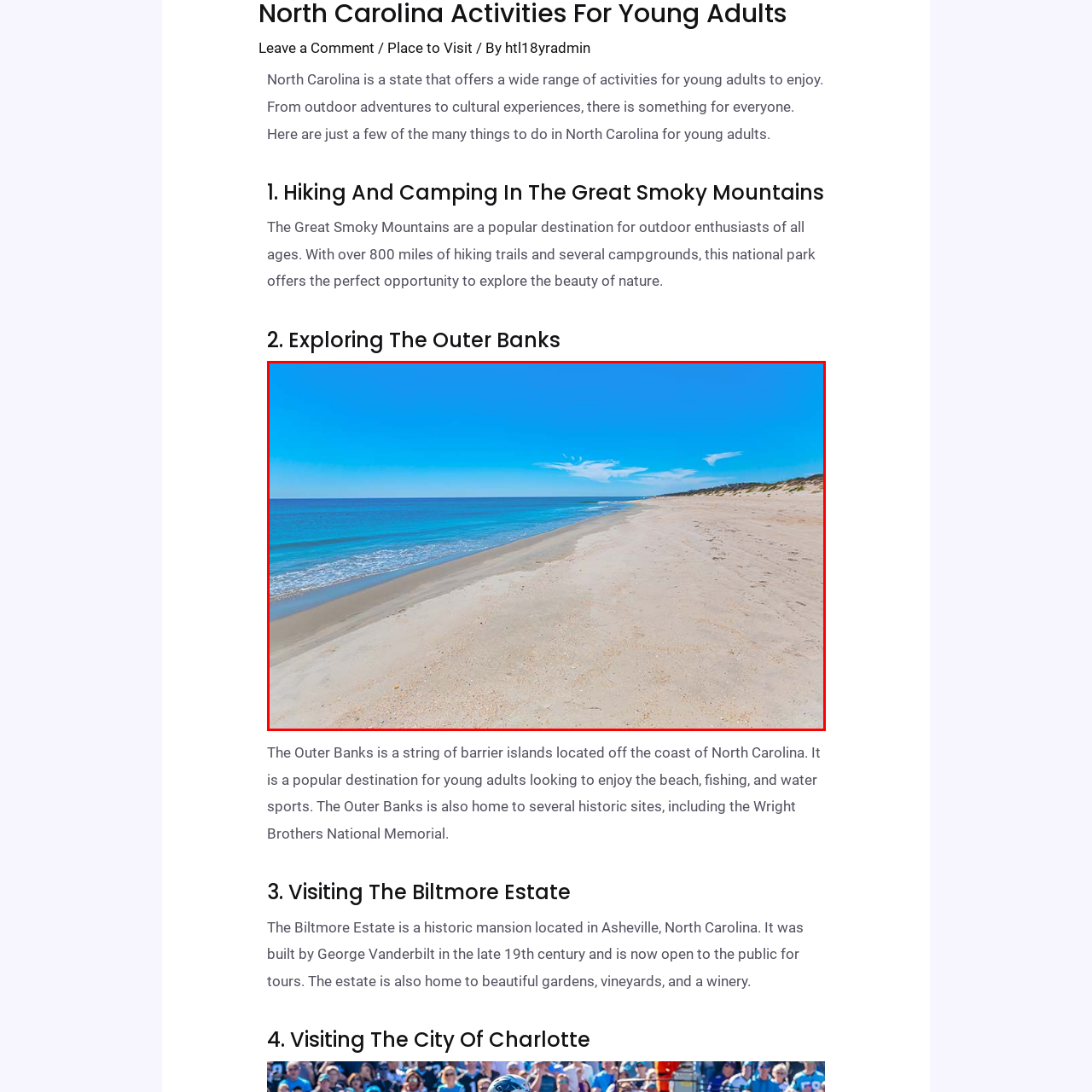Explain in detail what is depicted in the image enclosed by the red boundary.

A serene view of the Outer Banks in North Carolina, showcasing a pristine stretch of golden sandy beach bordered by gentle waves lapping against the shore. The vibrant blue sky is dotted with wispy white clouds, complementing the tranquil turquoise waters. This picturesque scene offers a glimpse into one of the most beloved coastal destinations, perfect for young adults seeking relaxation, beach activities, and adventure, including fishing and water sports. The Outer Banks is also rich in history, featuring notable sites like the Wright Brothers National Memorial nearby.